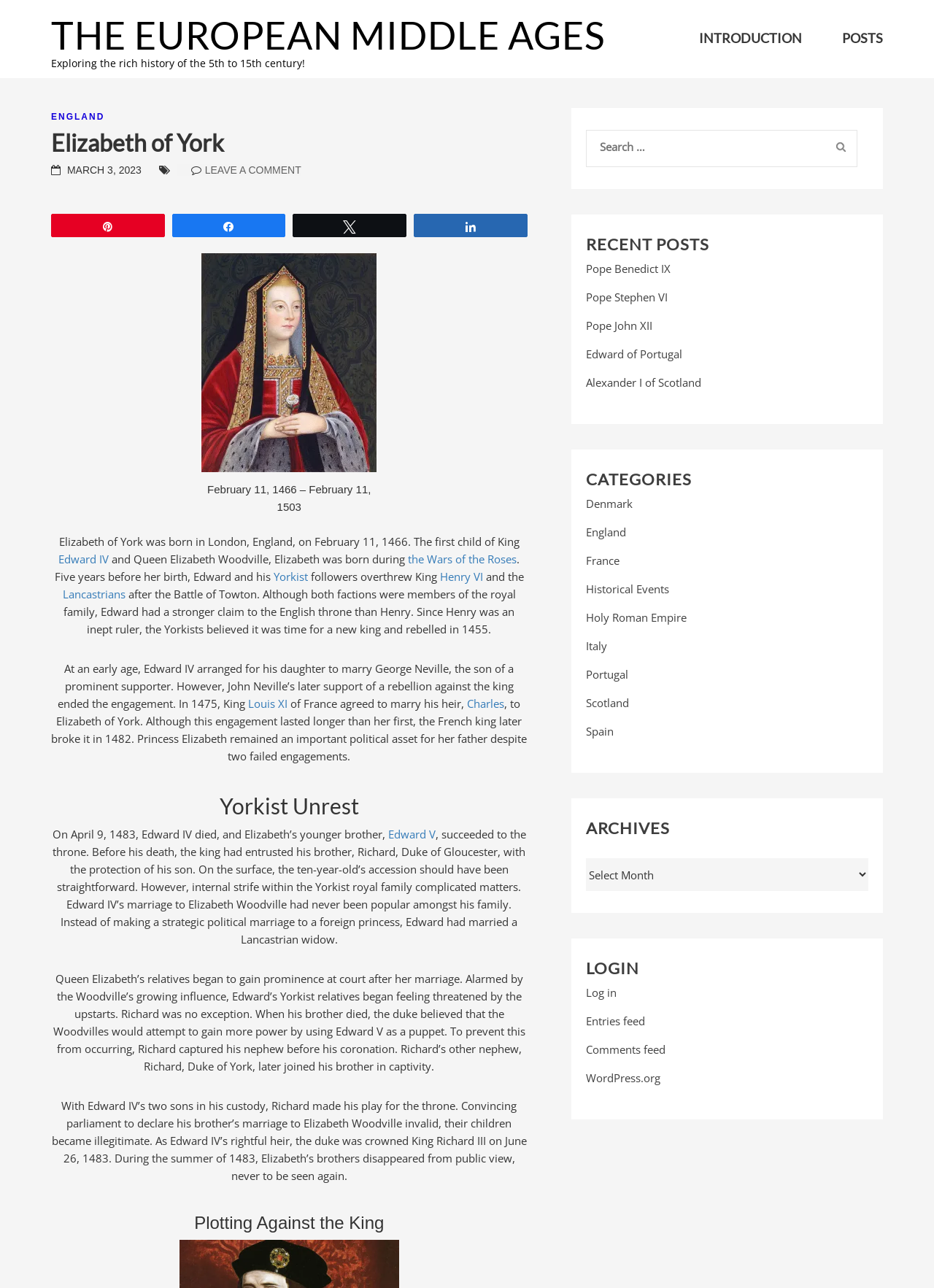What is the name of the king who died in 1483?
Using the image as a reference, give an elaborate response to the question.

I found the answer by reading the text 'On April 9, 1483, Edward IV died, and Elizabeth’s younger brother...' which indicates that Edward IV died in 1483.